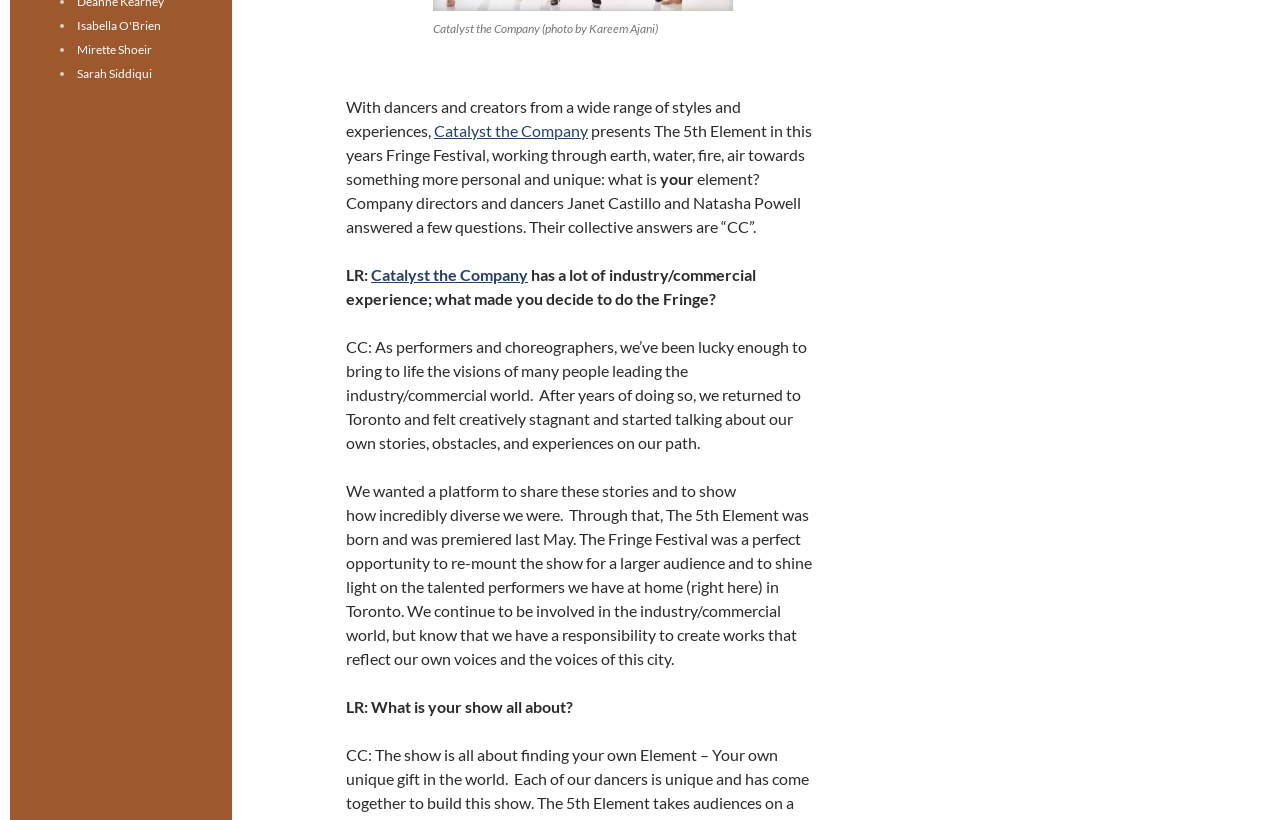Using the description: "Isabella O'Brien", determine the UI element's bounding box coordinates. Ensure the coordinates are in the format of four float numbers between 0 and 1, i.e., [left, top, right, bottom].

[0.06, 0.022, 0.126, 0.04]